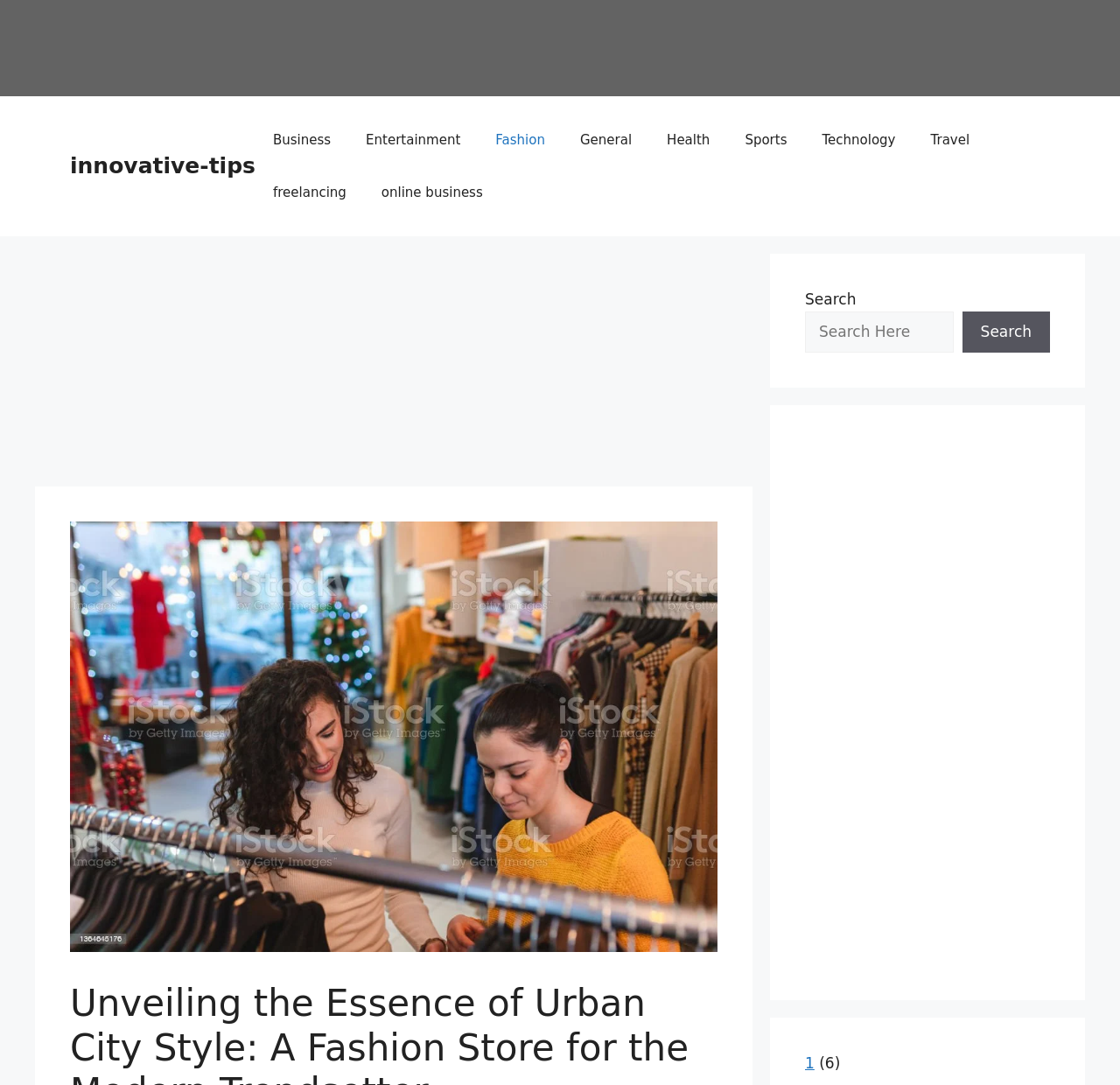What is the purpose of the search box?
Using the image, give a concise answer in the form of a single word or short phrase.

To search the website